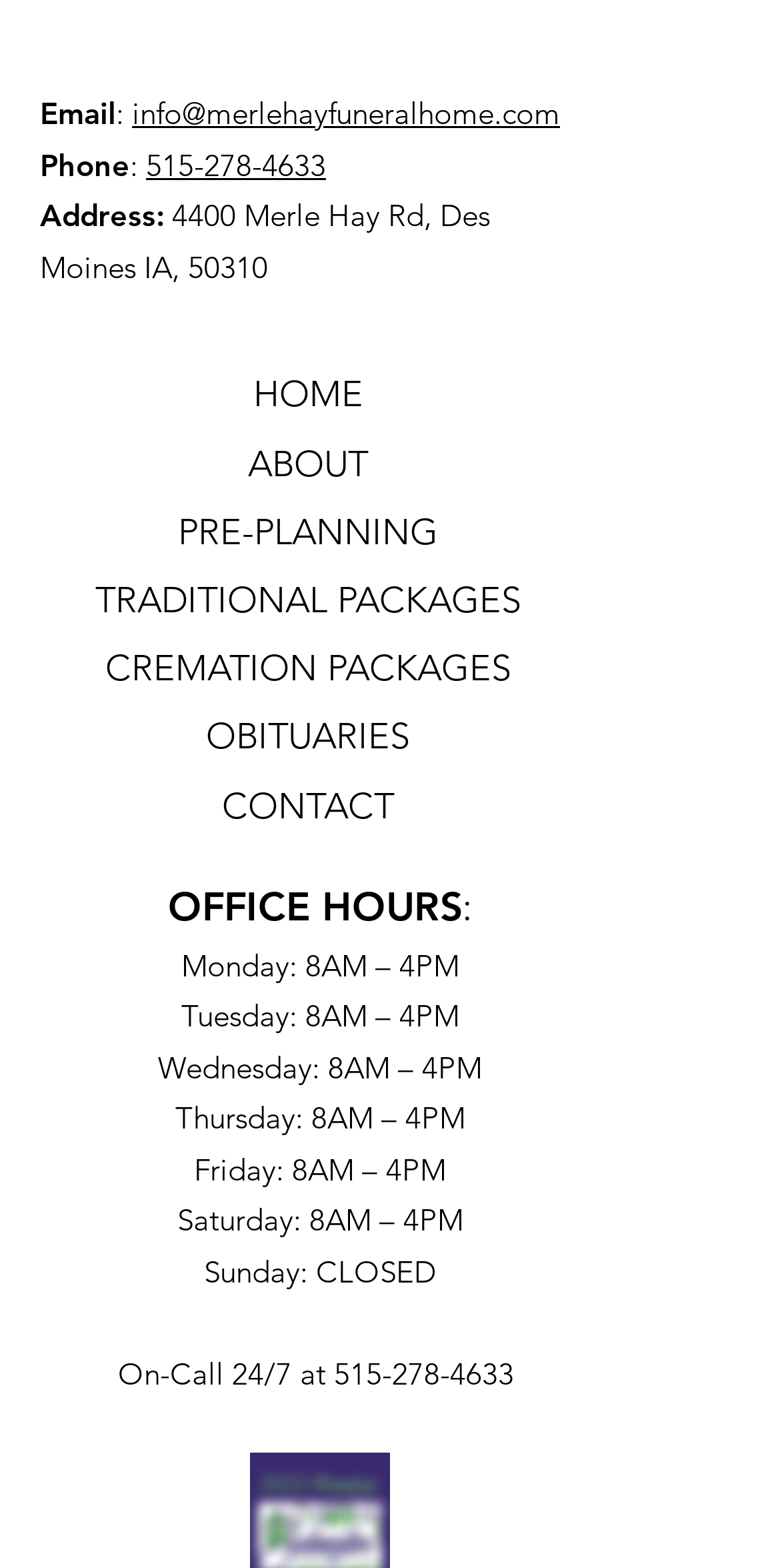Identify the bounding box coordinates for the region of the element that should be clicked to carry out the instruction: "click the email link". The bounding box coordinates should be four float numbers between 0 and 1, i.e., [left, top, right, bottom].

[0.169, 0.06, 0.718, 0.085]